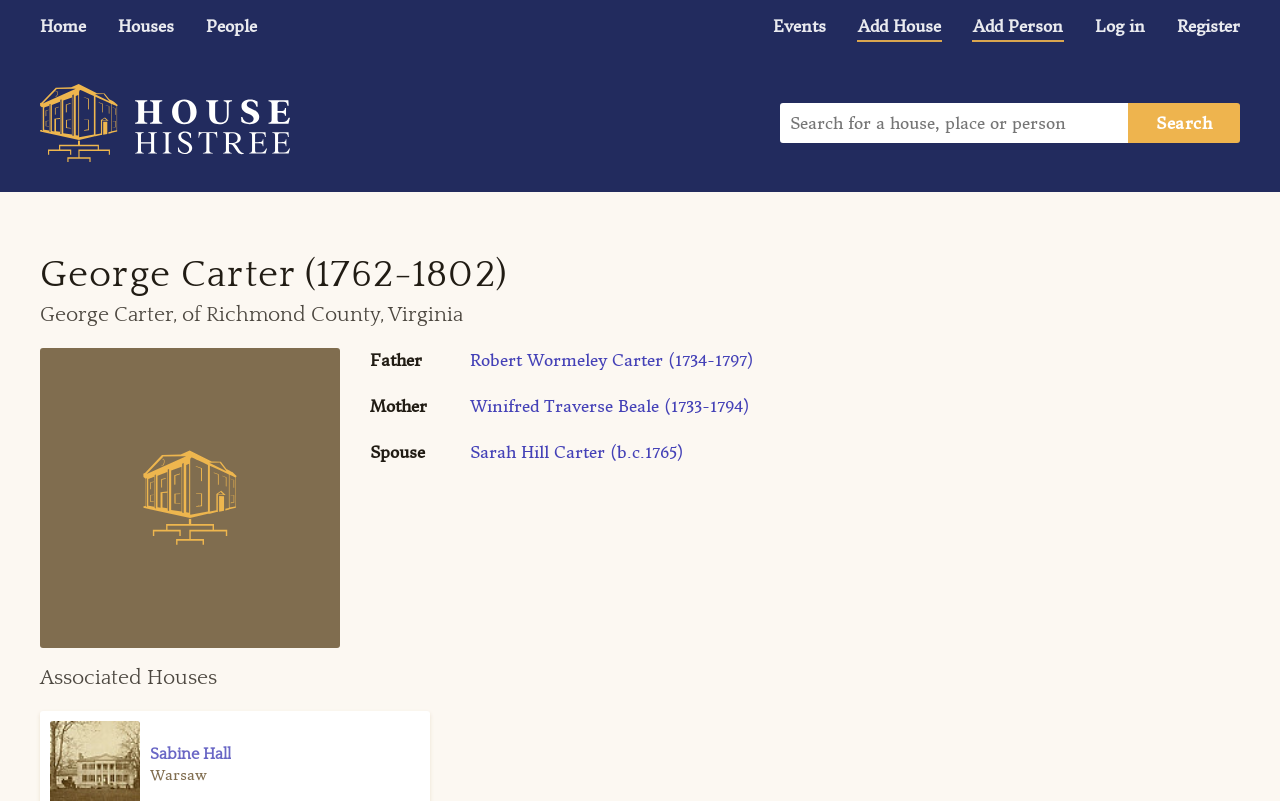What is George Carter's spouse's name?
Based on the image, give a one-word or short phrase answer.

Sarah Hill Carter